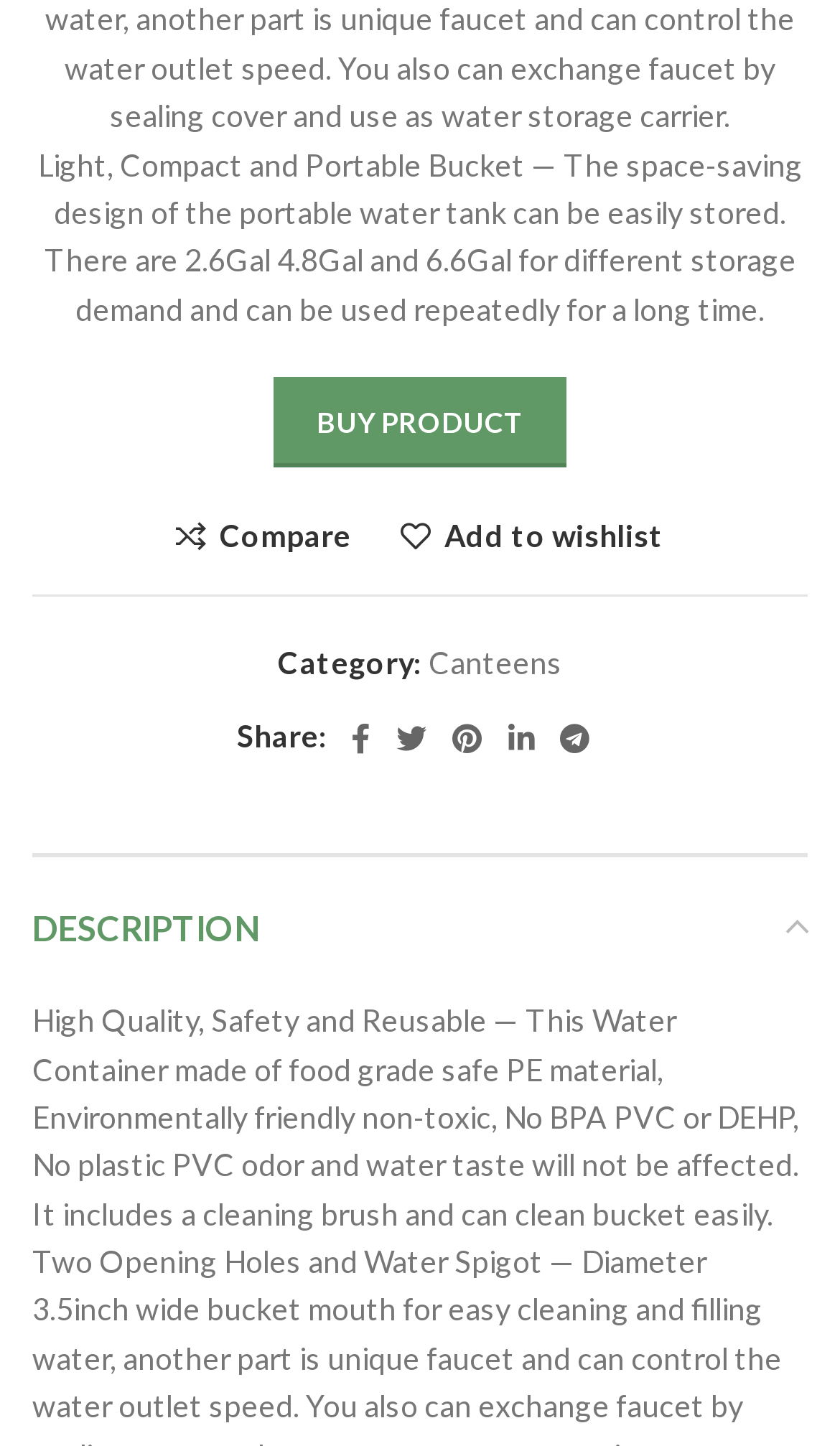Please give the bounding box coordinates of the area that should be clicked to fulfill the following instruction: "View products in 'Canteens' category". The coordinates should be in the format of four float numbers from 0 to 1, i.e., [left, top, right, bottom].

[0.51, 0.446, 0.669, 0.471]